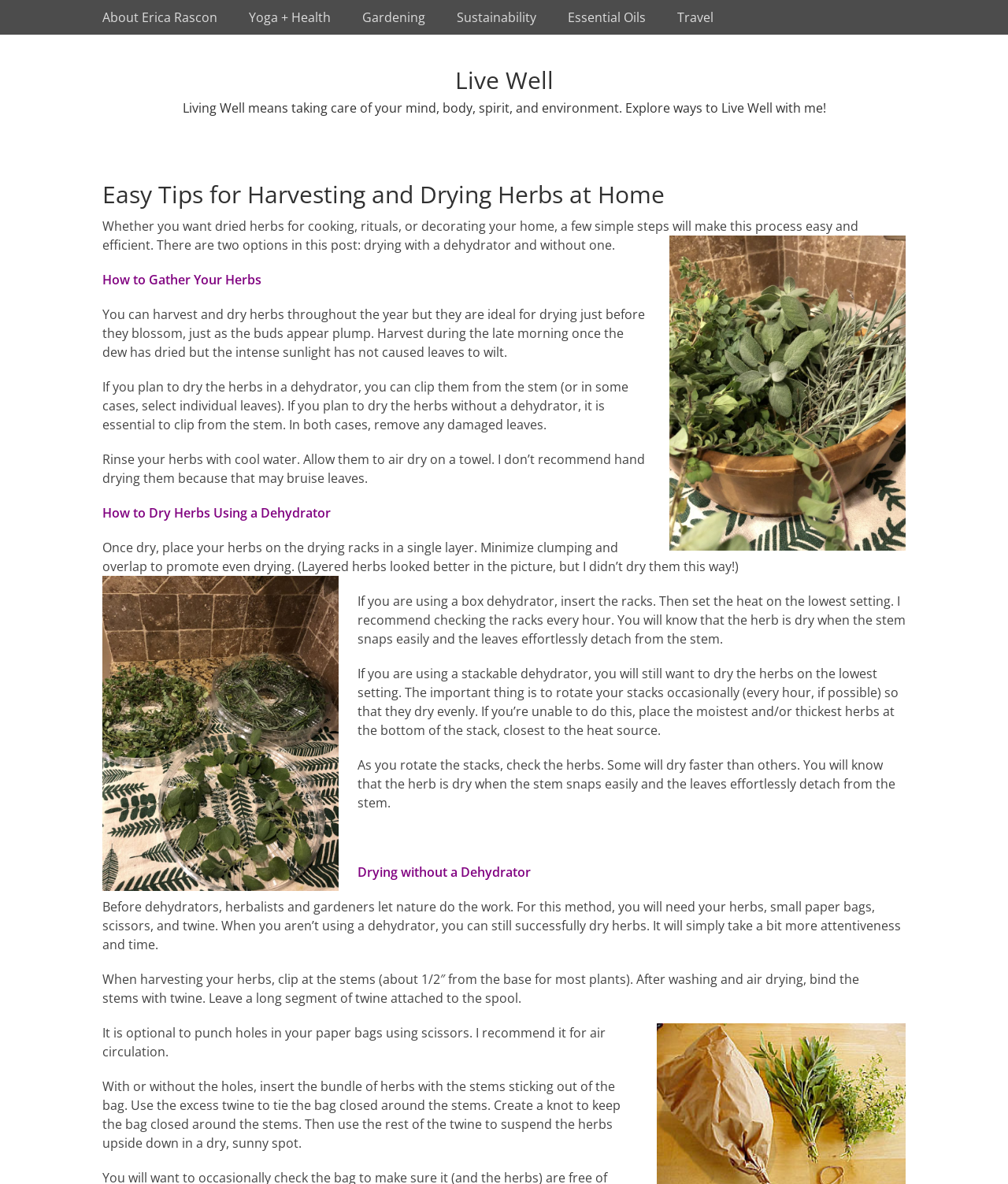Generate an in-depth caption that captures all aspects of the webpage.

This webpage is about harvesting and drying herbs at home, with a focus on easy tips and methods. At the top, there is a navigation menu with links to different sections, including "About Erica Rascon", "Yoga + Health", "Gardening", "Sustainability", "Essential Oils", and "Travel". Below the menu, there is a heading "Live Well" with a brief introduction to living a healthy and balanced lifestyle.

The main content of the page is divided into sections, starting with an introduction to drying herbs, followed by a step-by-step guide on how to gather and prepare herbs for drying. There is an image of DIY herb drying, and then the text explains how to harvest herbs at the right time, how to clean and prepare them, and how to dry them using a dehydrator or without one.

The section on drying herbs using a dehydrator provides detailed instructions, including how to place the herbs on the drying racks, how to set the heat, and how to check on the herbs' progress. There is an image of drying herbs in a stackable dehydrator. The section on drying without a dehydrator explains an alternative method using paper bags and twine, with instructions on how to prepare the herbs, bind them, and hang them to dry.

Throughout the page, there are several blocks of text with headings, images, and detailed explanations, making it easy to follow along and learn about harvesting and drying herbs at home.